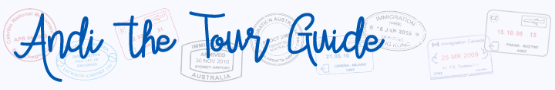What do the travel stamp designs evoke?
Carefully analyze the image and provide a thorough answer to the question.

The various travel stamp designs in lighter shades and shades of gray surrounding the title evoke a sense of wanderlust and adventure, hinting at diverse locations and experiences, which adds context to the theme of exploration.